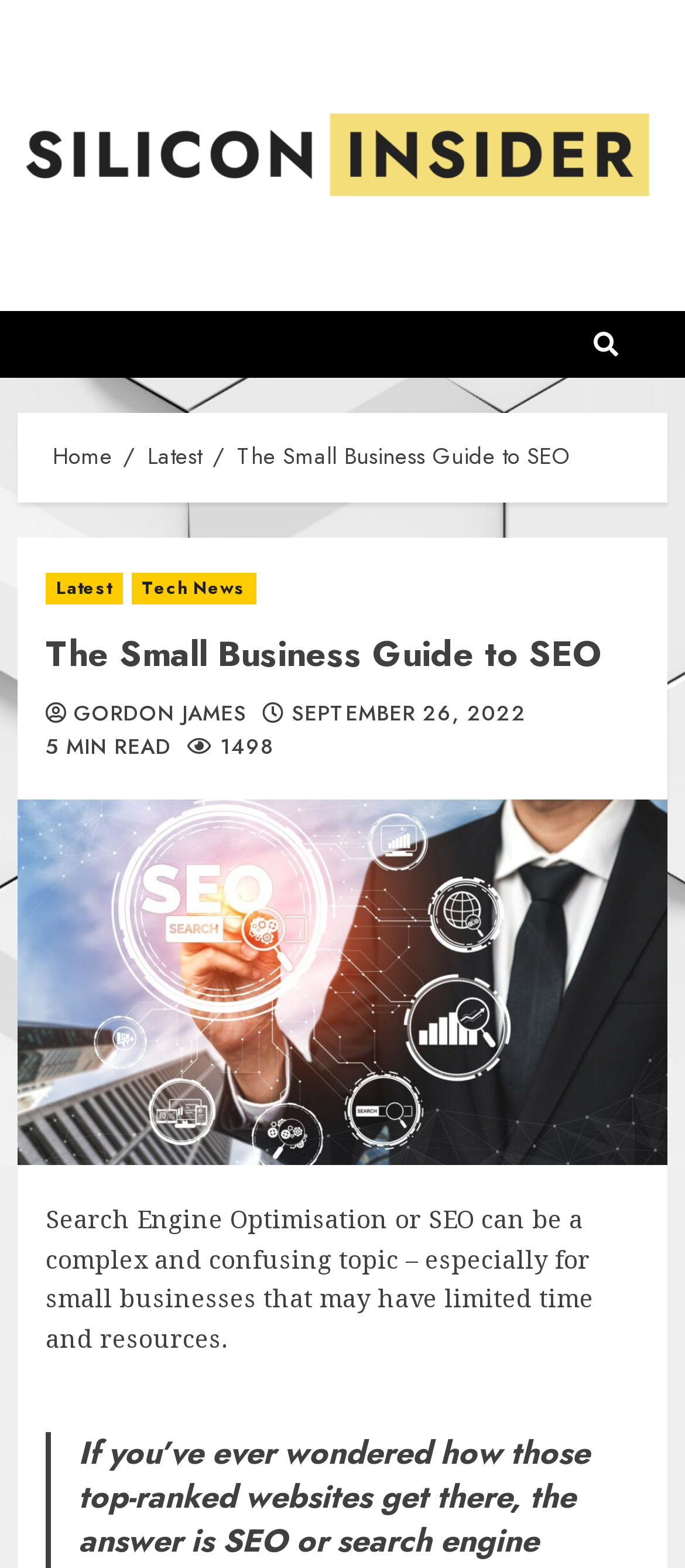Highlight the bounding box coordinates of the region I should click on to meet the following instruction: "visit tech news".

[0.191, 0.365, 0.373, 0.385]